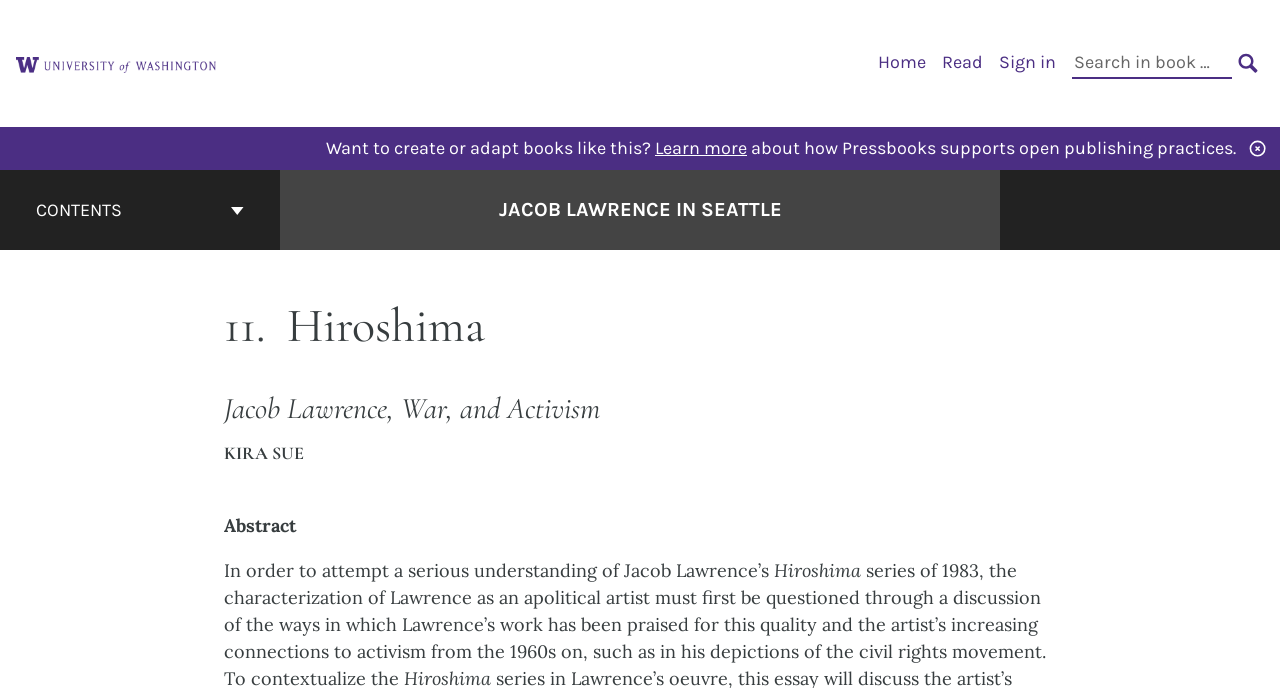Find the bounding box coordinates for the area that should be clicked to accomplish the instruction: "Sign in".

[0.78, 0.074, 0.825, 0.106]